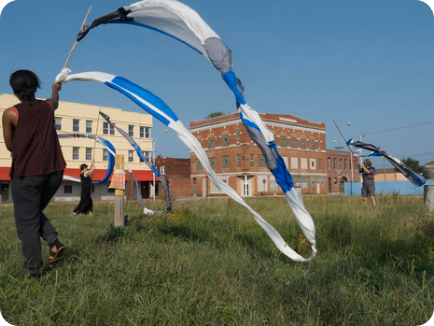Give a detailed account of the elements present in the image.

In this vibrant outdoor scene, performers engage in a dynamic display using colorful fabric flags, skillfully maneuvering them in the gentle breeze. The dancers, clad in casual attire, appear to be participating in a choreographed ritual or performance, evoking a sense of energetic transformation and celebration. In the background, a modest historic building adds to the backdrop, hinting at a community setting. The sunlit grassy field creates a lively atmosphere, enhancing the visual impact of the flowing textiles that seem to dance with the wind, symbolizing change and transformation in a ritualistic context.